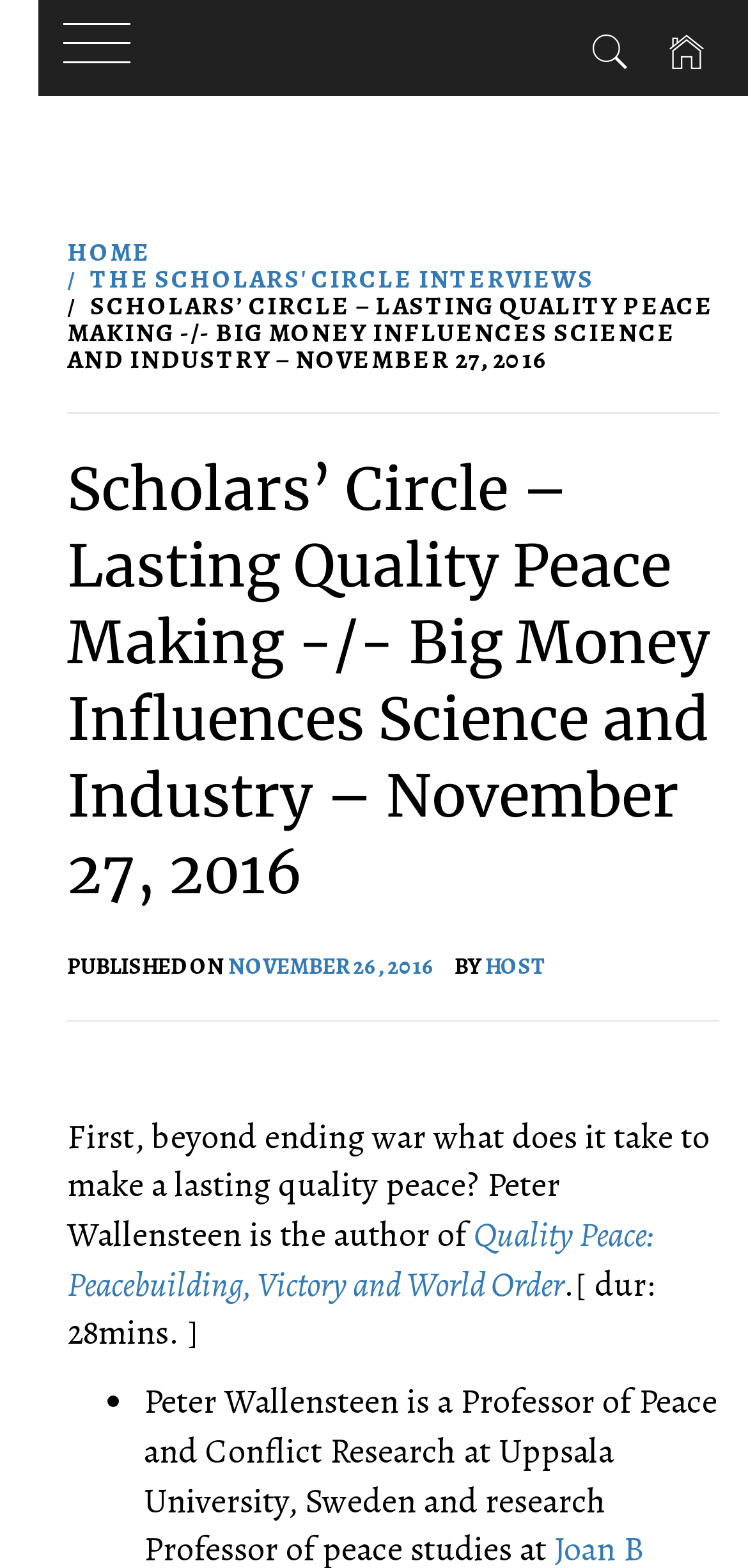Extract the top-level heading from the webpage and provide its text.

Scholars’ Circle – Lasting Quality Peace Making -/- Big Money Influences Science and Industry – November 27, 2016